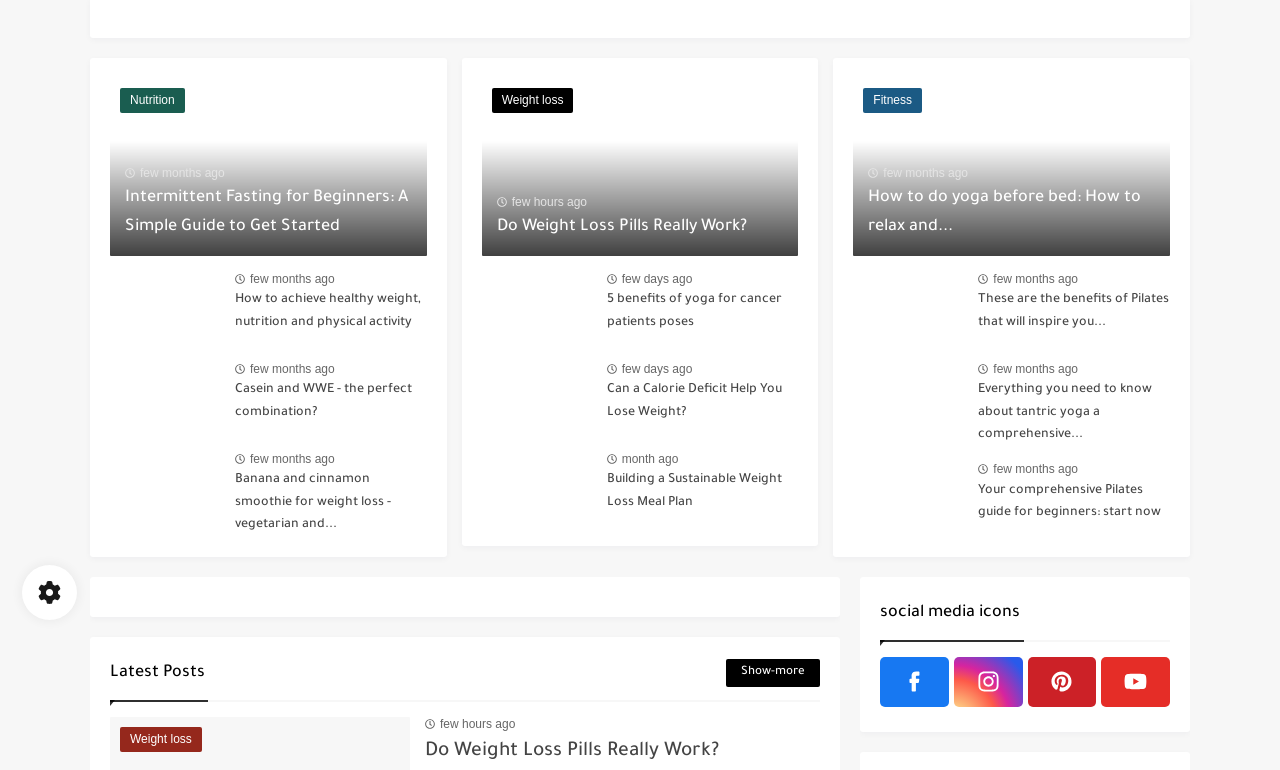Using the provided element description: "Fitness", determine the bounding box coordinates of the corresponding UI element in the screenshot.

[0.086, 0.352, 0.172, 0.45]